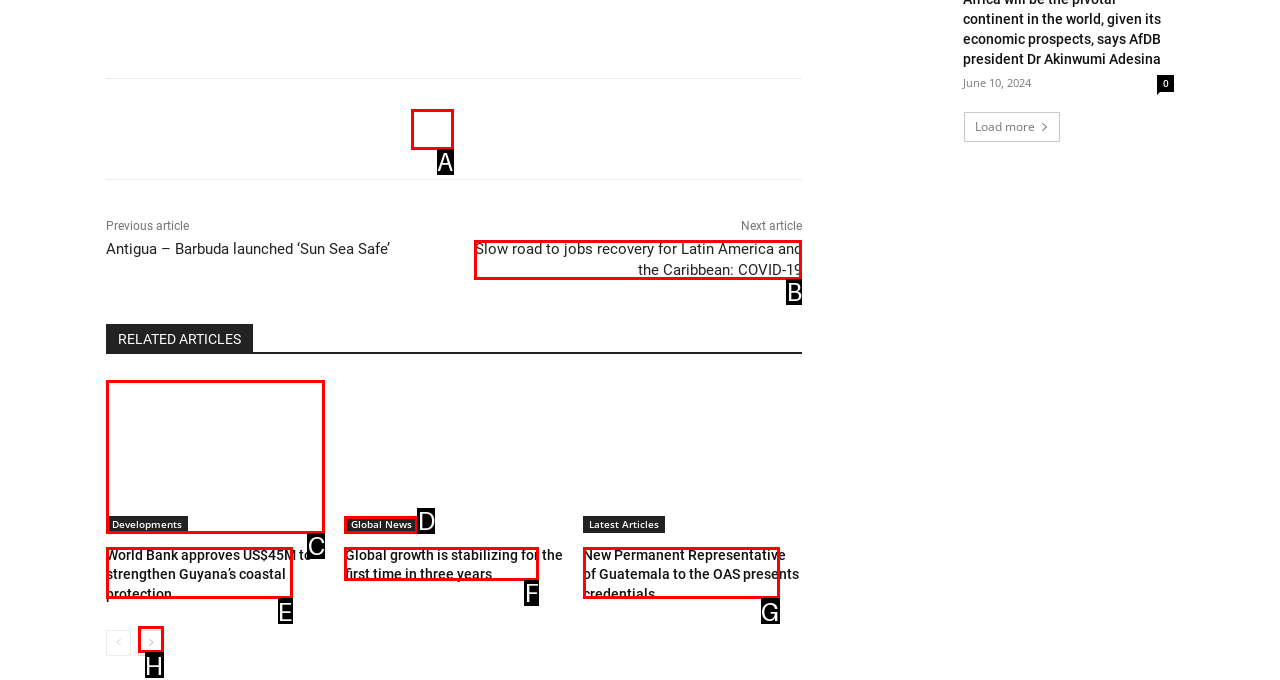Find the HTML element that suits the description: Global News
Indicate your answer with the letter of the matching option from the choices provided.

D